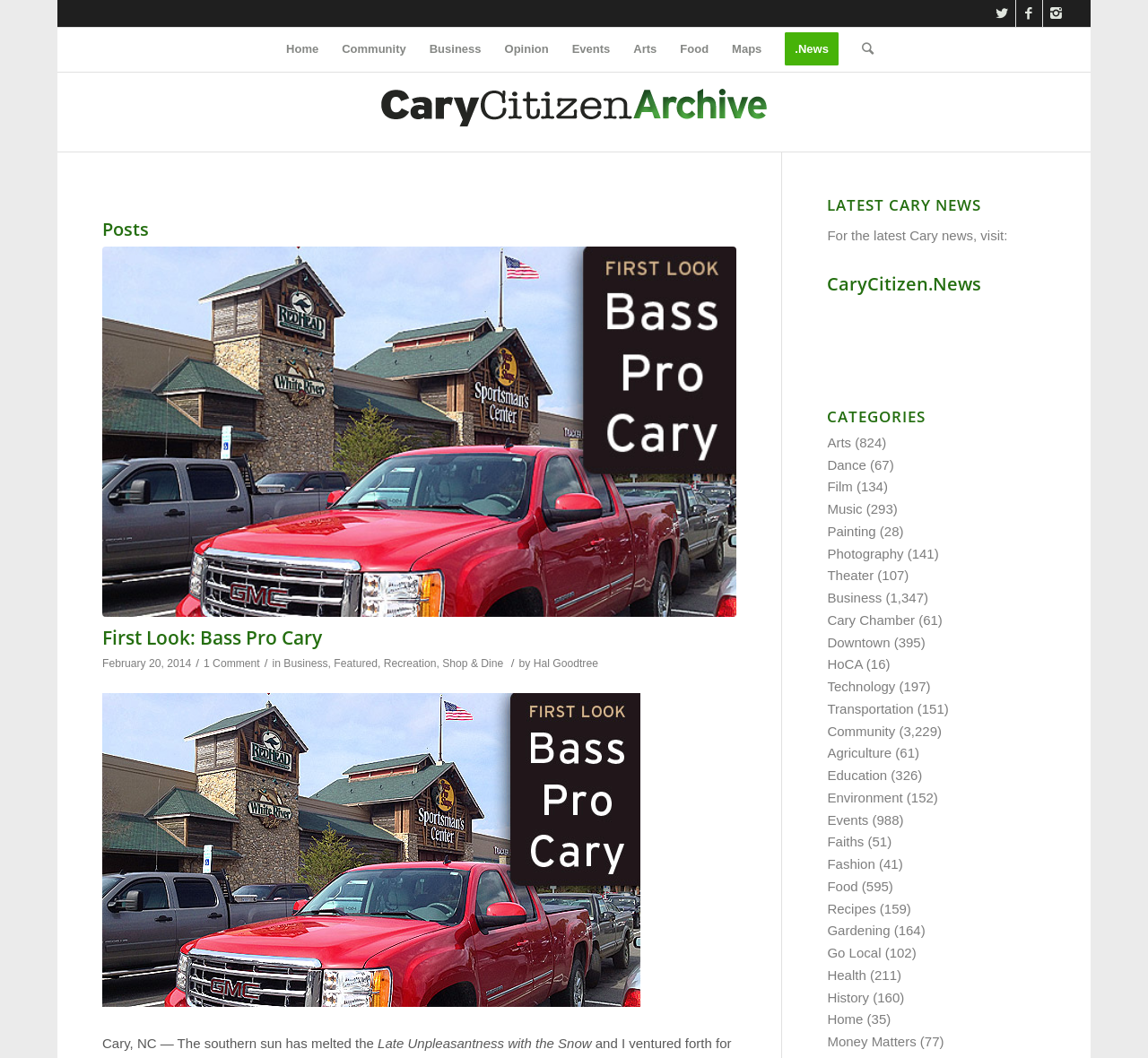What is the title of the latest news section?
Refer to the screenshot and answer in one word or phrase.

LATEST CARY NEWS